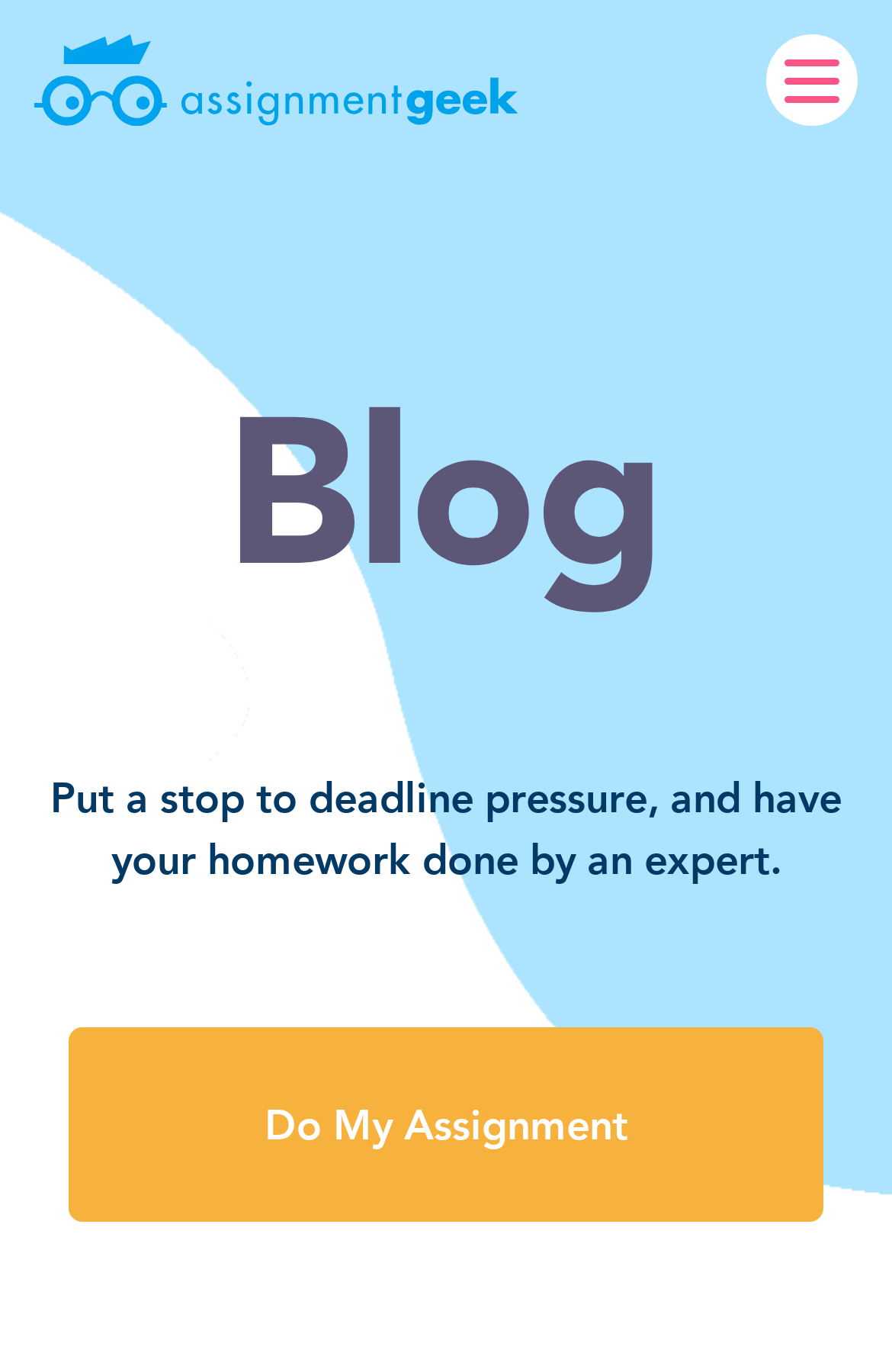Determine the bounding box for the described UI element: "Blog".

[0.253, 0.26, 0.747, 0.465]